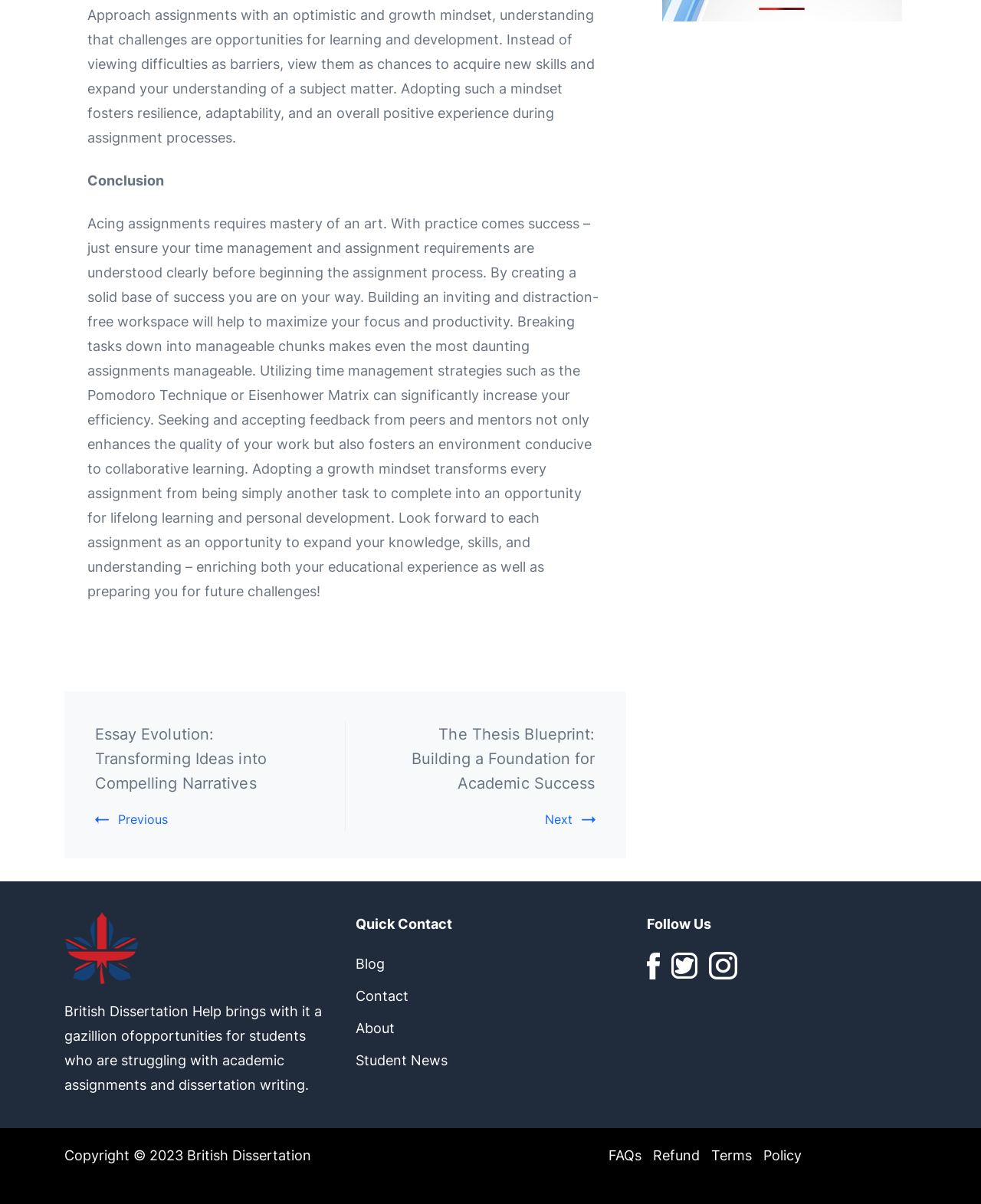What is the topic of the essay discussed in the webpage?
Using the image as a reference, answer with just one word or a short phrase.

Academic assignments